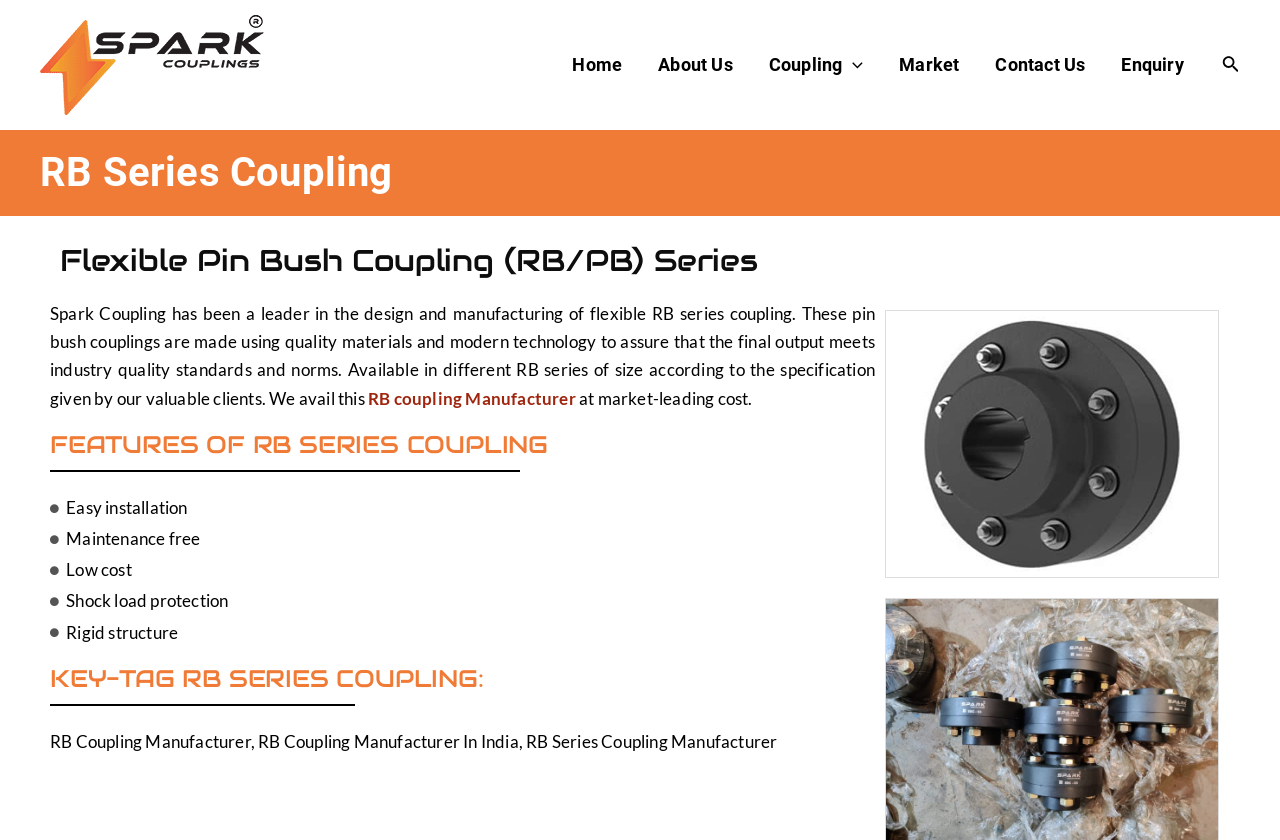Please specify the bounding box coordinates of the clickable region necessary for completing the following instruction: "Search for something". The coordinates must consist of four float numbers between 0 and 1, i.e., [left, top, right, bottom].

[0.955, 0.062, 0.969, 0.092]